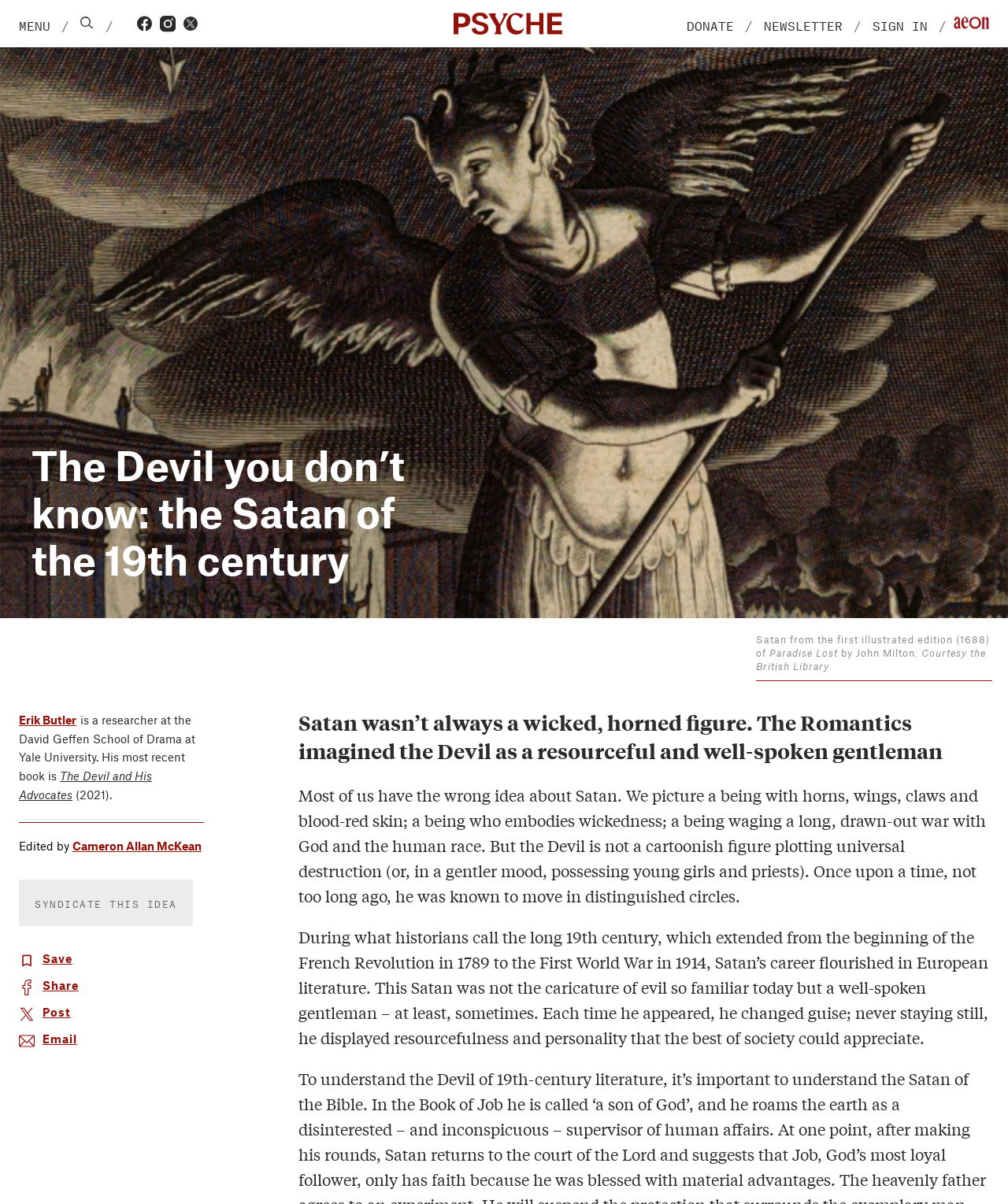Please respond in a single word or phrase: 
What is the title of the article?

The Devil you don’t know